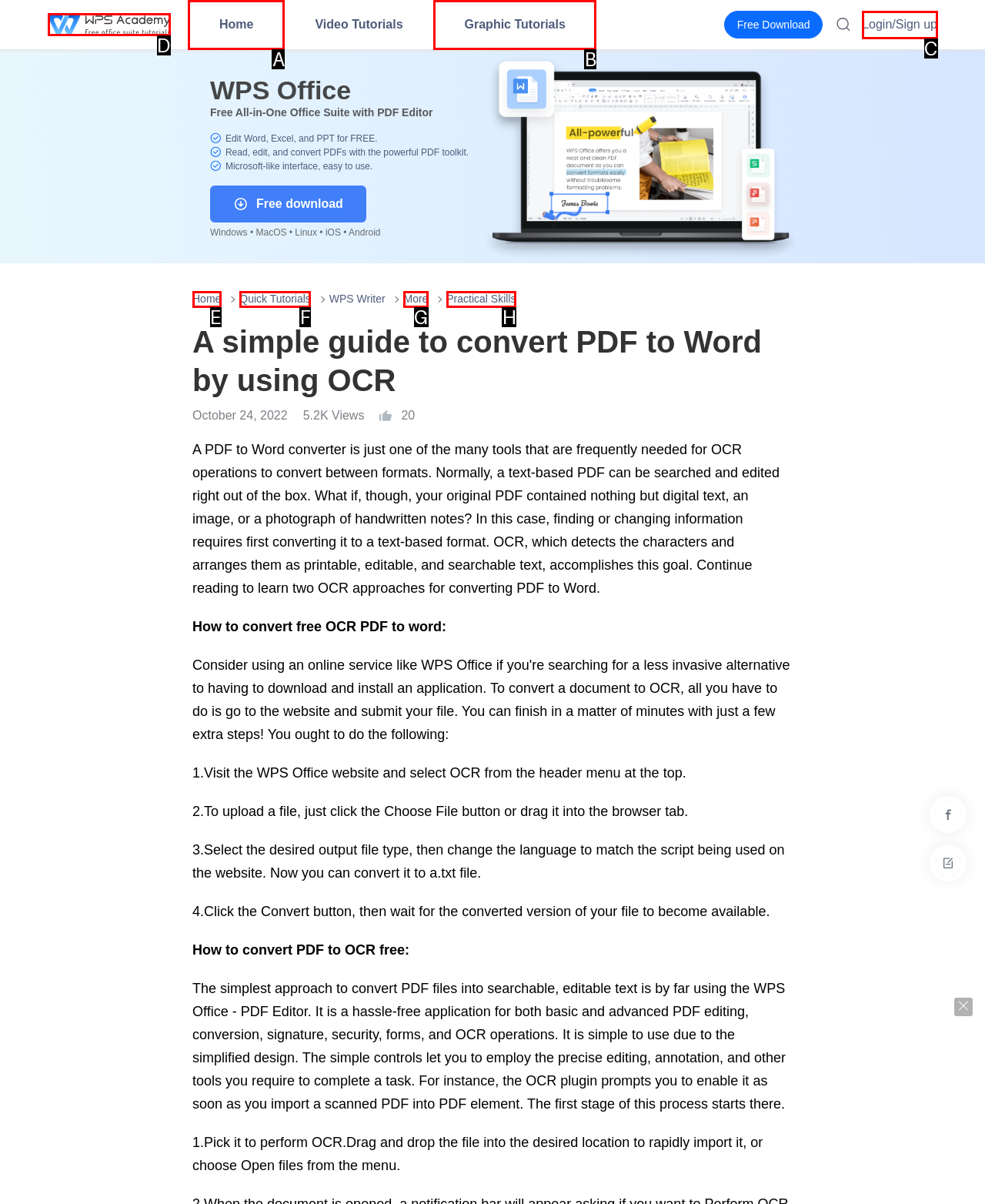Indicate which red-bounded element should be clicked to perform the task: Click Home Answer with the letter of the correct option.

A